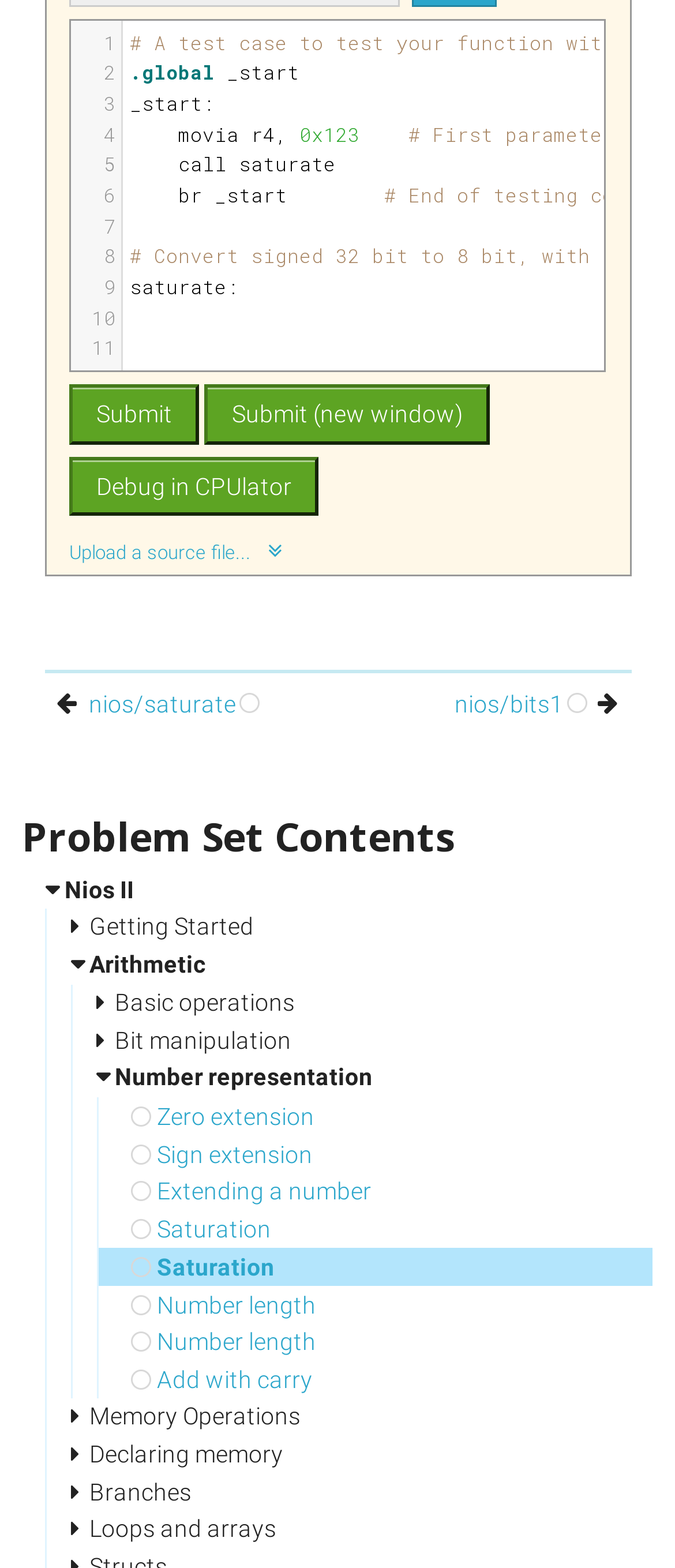What is the purpose of the 'Debug in CPUlator' button?
Can you offer a detailed and complete answer to this question?

The 'Debug in CPUlator' button is a button element with ID 815 and bounding box coordinates [0.103, 0.291, 0.473, 0.329]. Its purpose is to debug the code written in the webpage, likely using a CPUlator tool or environment.